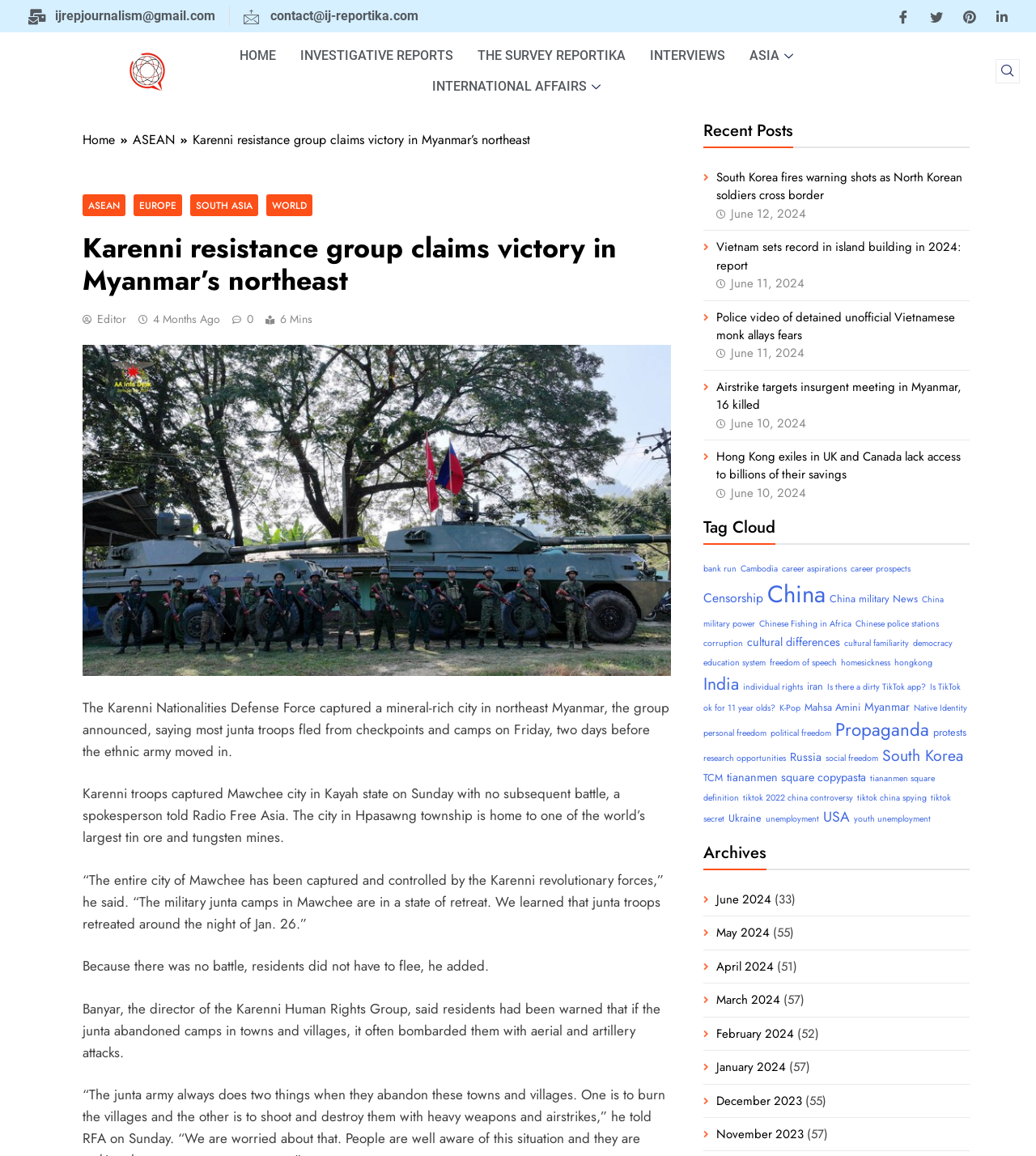Determine the bounding box coordinates of the element's region needed to click to follow the instruction: "Visit the HOME page". Provide these coordinates as four float numbers between 0 and 1, formatted as [left, top, right, bottom].

[0.22, 0.035, 0.278, 0.062]